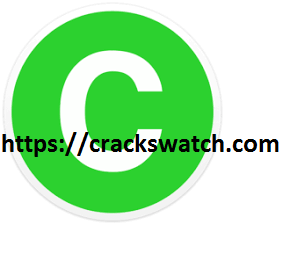What is the shape of the logo?
Give a detailed explanation using the information visible in the image.

The caption explicitly states that the logo is a 'green circular logo', which indicates that the shape of the logo is circular.